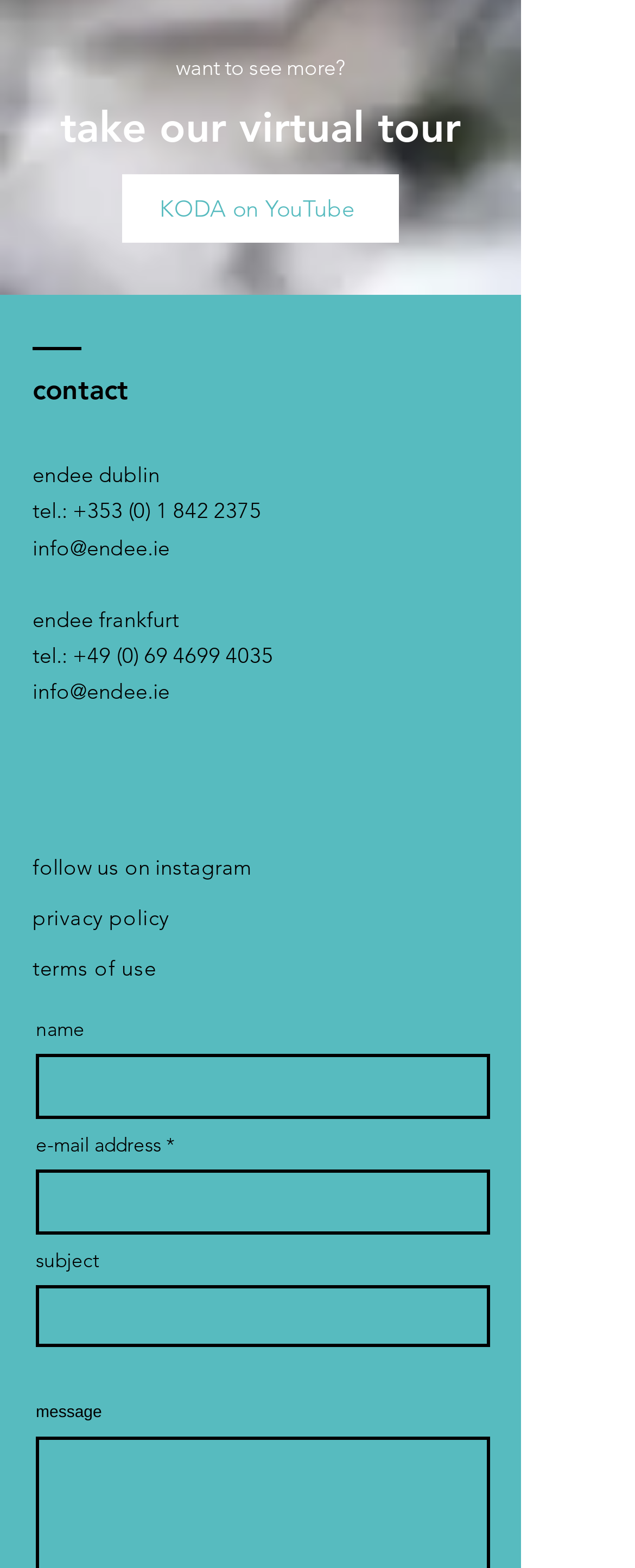Using the element description: "info@endee.ie", determine the bounding box coordinates for the specified UI element. The coordinates should be four float numbers between 0 and 1, [left, top, right, bottom].

[0.051, 0.341, 0.268, 0.357]